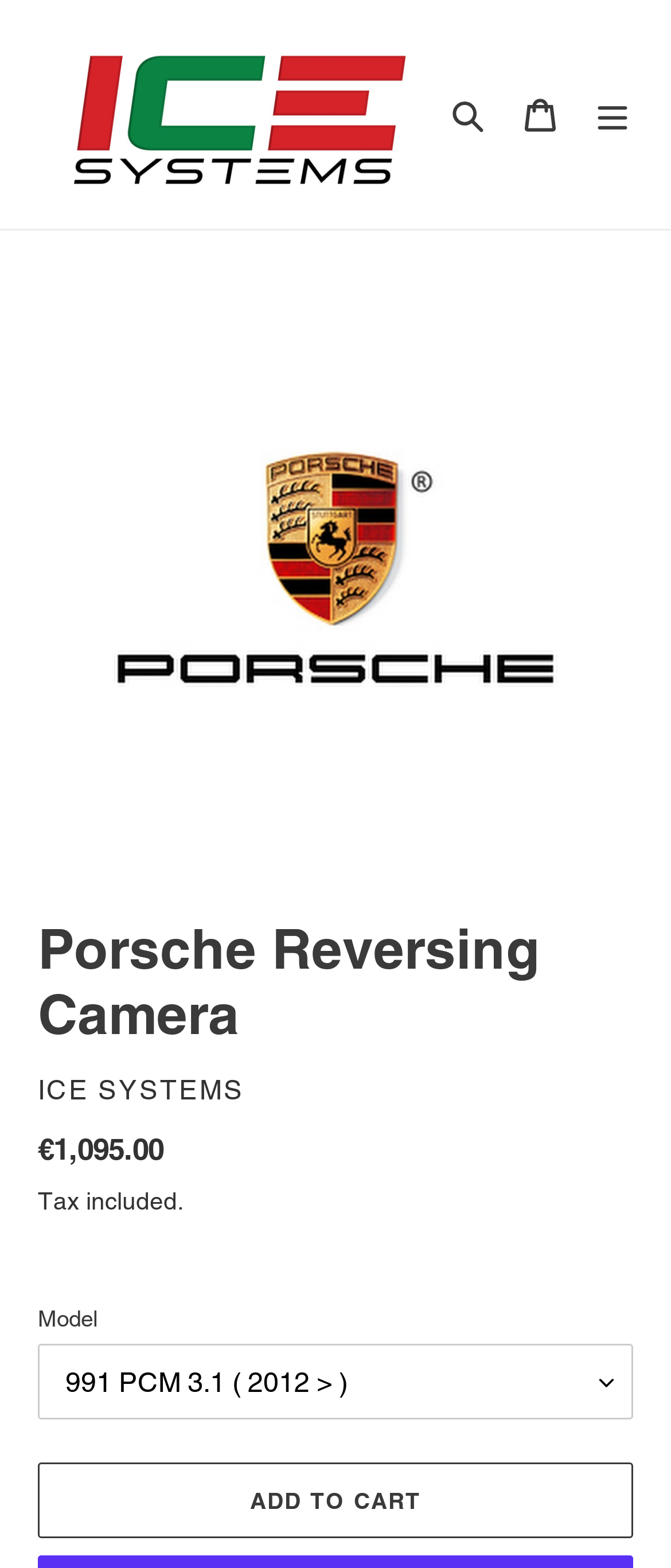Find the bounding box coordinates for the element described here: "Cart 0 items".

[0.751, 0.049, 0.859, 0.096]